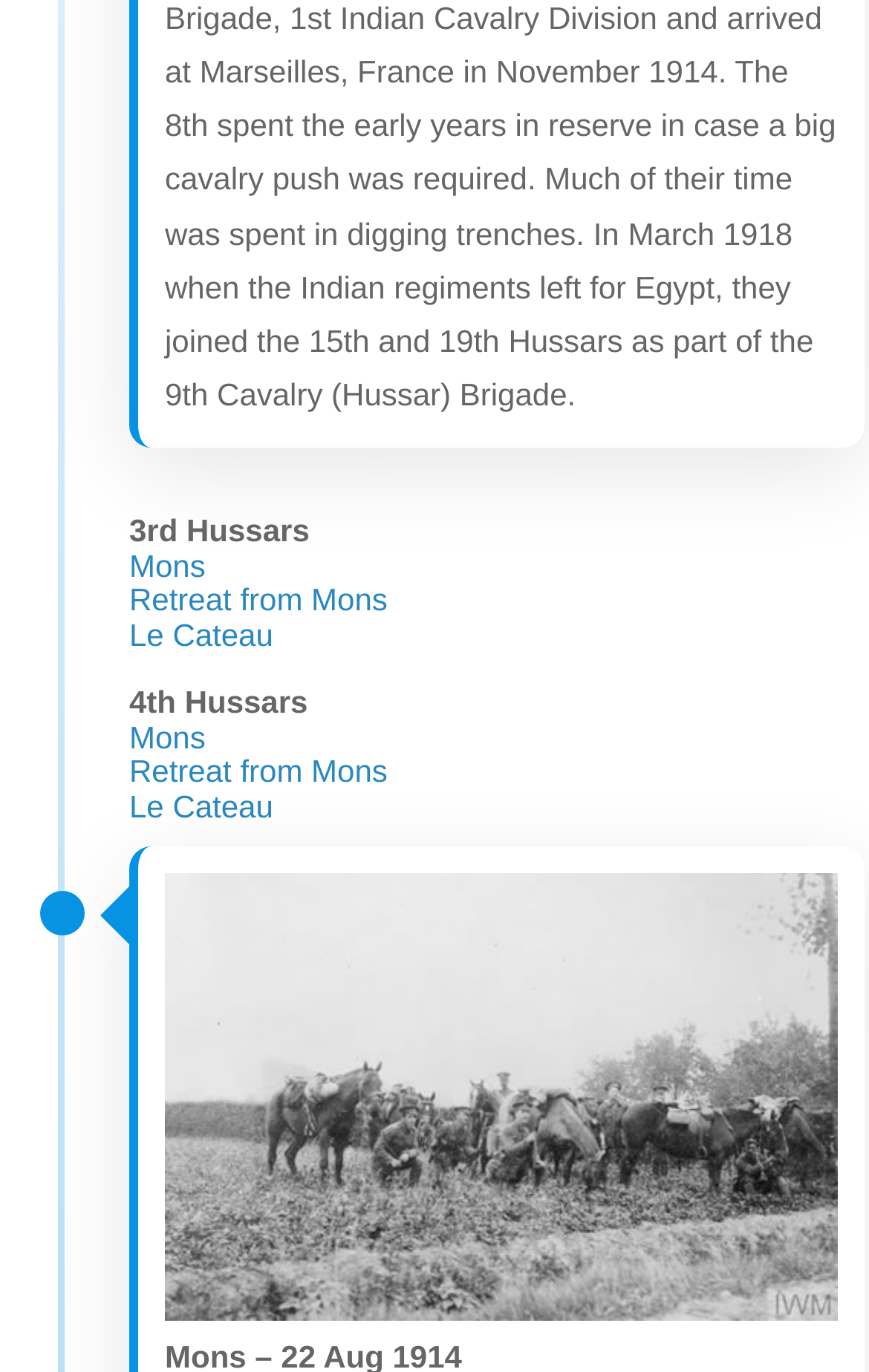Answer the question in a single word or phrase:
What is the name of the battle mentioned after 'Retreat from Mons'?

Le Cateau